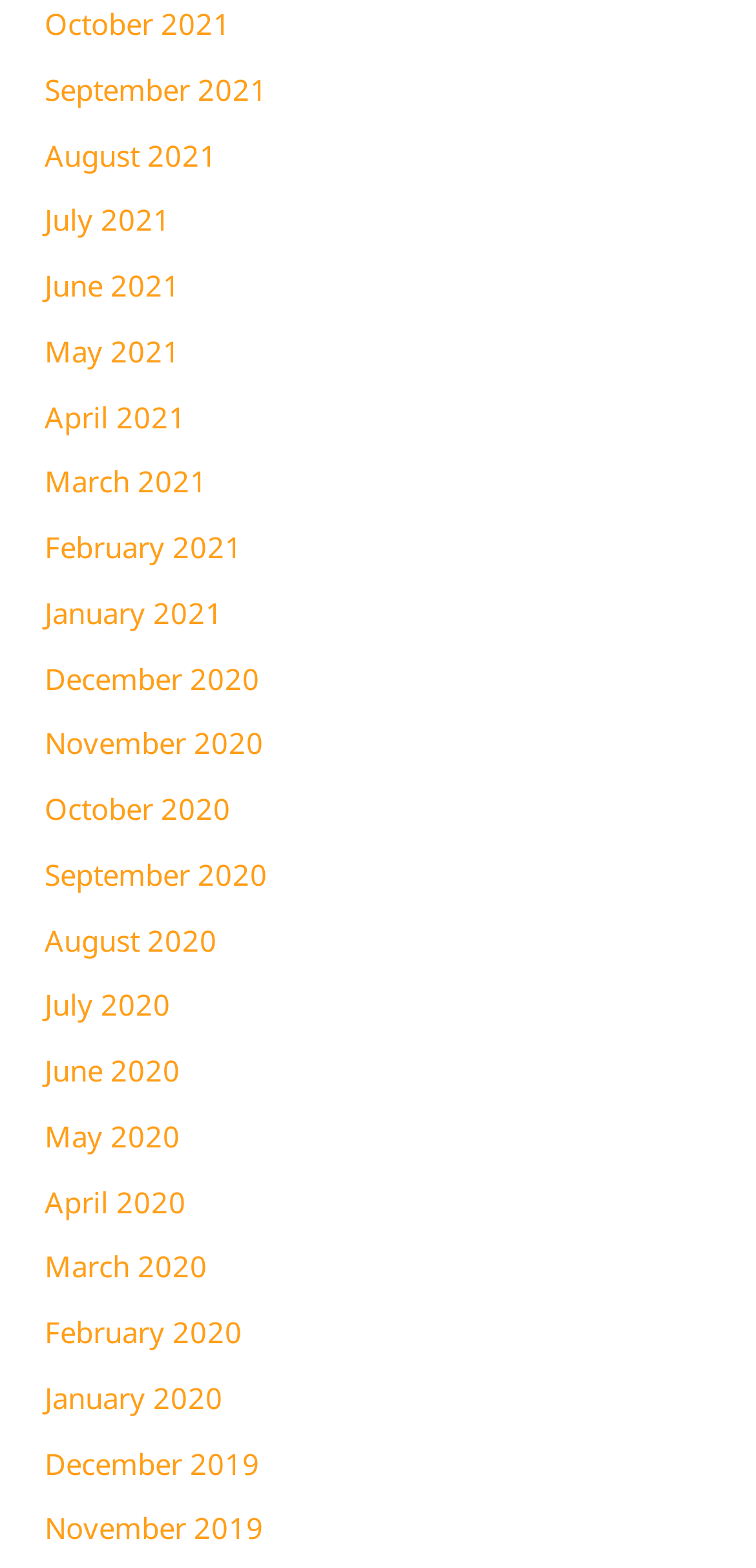Identify the bounding box coordinates of the element that should be clicked to fulfill this task: "browse January 2020". The coordinates should be provided as four float numbers between 0 and 1, i.e., [left, top, right, bottom].

[0.059, 0.879, 0.295, 0.903]